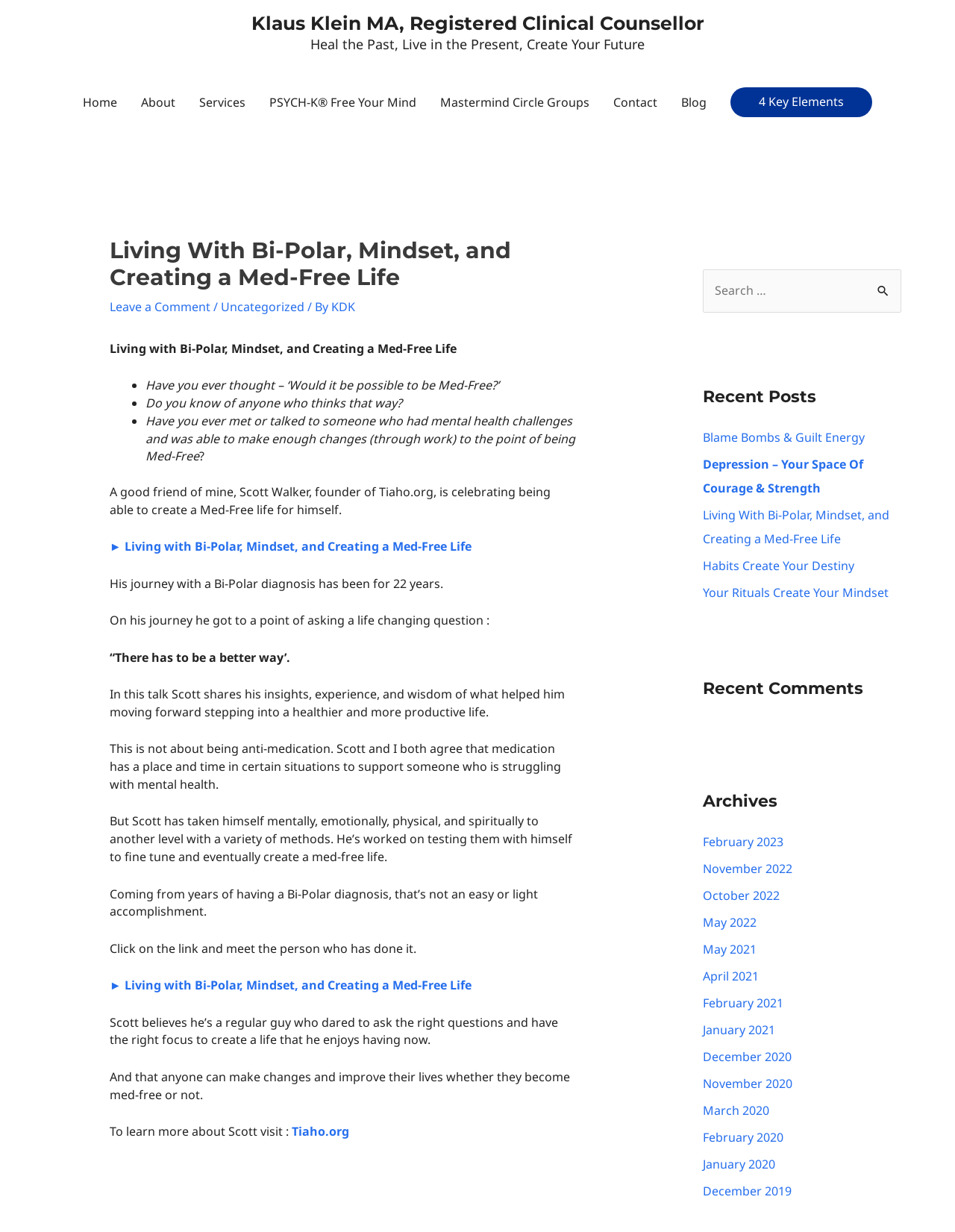Offer an extensive depiction of the webpage and its key elements.

This webpage is about living with bi-polar disorder, mindset, and creating a med-free life. At the top, there is a link to the author, Klaus Klein MA, Registered Clinical Counsellor. Below that, there is a heading that reads "Heal the Past, Live in the Present, Create Your Future". 

On the left side, there is a navigation menu with links to different sections of the website, including "Home", "About", "Services", "PSYCH-K Free Your Mind", "Mastermind Circle Groups", "Contact", "Blog", and "4 Key Elements". 

The main content of the webpage is an article about living with bi-polar disorder and creating a med-free life. The article starts with a question about whether it is possible to be med-free and shares the story of a friend, Scott Walker, who has achieved a med-free life despite having a bi-polar diagnosis for 22 years. The article then shares Scott's insights and experiences on how he was able to create a healthier and more productive life.

There are several sections to the article, including a brief introduction, Scott's story, and a conclusion. Throughout the article, there are links to other relevant pages, including a link to Scott's website, Tiaho.org.

On the right side of the webpage, there are several complementary sections, including a search bar, a section for recent posts, a section for recent comments, and a section for archives. The recent posts section lists several article titles, including "Blame Bombs & Guilt Energy", "Depression – Your Space Of Courage & Strength", and "Habits Create Your Destiny". The archives section lists several months and years, including February 2023, November 2022, and May 2021, with links to corresponding articles.